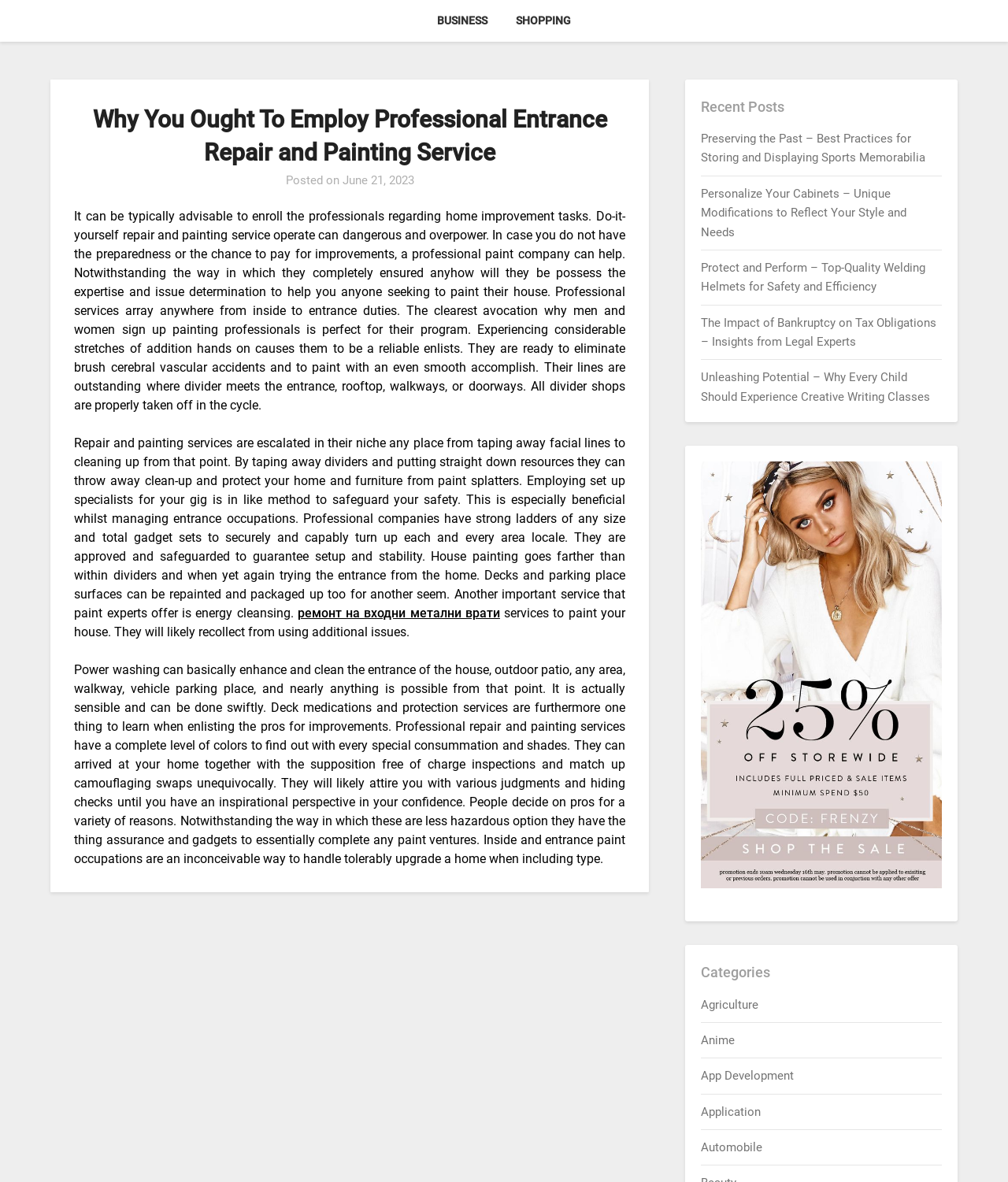Summarize the webpage comprehensively, mentioning all visible components.

This webpage is about the importance of hiring professional entrance repair and painting services for home improvement tasks. At the top of the page, there are two links, "BUSINESS" and "SHOPPING", positioned side by side. Below these links, there is a main section that takes up most of the page. 

In this main section, there is a header that reads "Why You Ought To Employ Professional Entrance Repair and Painting Service". Below the header, there is a paragraph of text that explains the benefits of hiring professionals for home improvement tasks, including their expertise and ability to ensure safety. 

Following this paragraph, there are several more paragraphs of text that discuss the services offered by professional painting companies, including repair and painting services, power washing, and deck medications. These paragraphs are positioned one after the other, taking up most of the main section.

To the right of the main section, there are three columns of links. The top column is headed "Recent Posts" and contains five links to various articles, including "Preserving the Past – Best Practices for Storing and Displaying Sports Memorabilia" and "Unleashing Potential – Why Every Child Should Experience Creative Writing Classes". 

Below the "Recent Posts" column, there is a column headed "Categories" that contains five links to different categories, including "Agriculture", "Anime", and "Automobile".